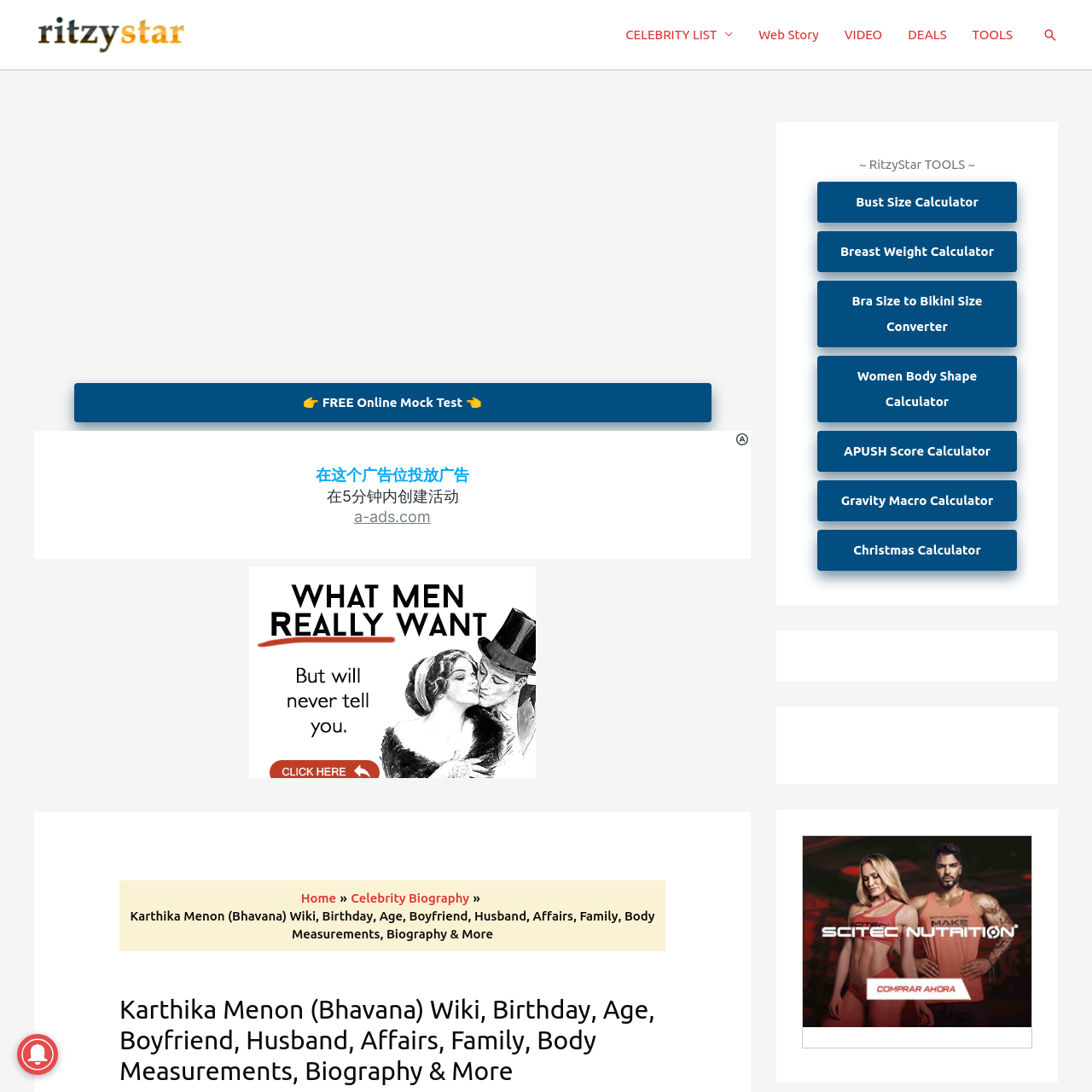Describe the entire webpage, focusing on both content and design.

This webpage is about Karthika Menon, also known as Bhavana, a celebrity. At the top left corner, there is a logo of RitzyStar, which is a link. Next to the logo, there is a navigation menu with five links: CELEBRITY LIST, Web Story, VIDEO, DEALS, and TOOLS. On the top right corner, there is a search icon link.

Below the navigation menu, there is a large section that takes up most of the page's width. This section contains an advertisement iframe and a link to a free online mock test. Below this section, there is a link with an image, which is likely a promotional or sponsored content.

The main content of the page starts with a breadcrumbs navigation menu, which shows the path from the home page to the current page. The current page's title, "Karthika Menon (Bhavana) Wiki, Birthday, Age, Boyfriend, Husband, Affairs, Family, Body Measurements, Biography & More", is displayed prominently below the breadcrumbs menu. This title is also a heading.

To the right of the main content, there are three complementary sections, each containing several links to various tools and calculators, such as a bust size calculator, breast weight calculator, and APUSH score calculator.

At the bottom of the page, there is an iframe, which is likely another advertisement. Finally, there is a small image at the bottom left corner of the page.